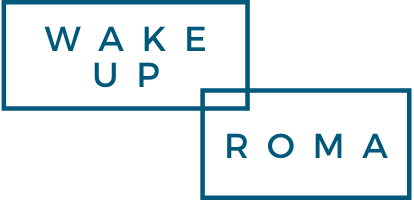Please provide a comprehensive response to the question below by analyzing the image: 
What is the purpose of the 'Wake Up Roma!' branding?

The caption implies that the 'Wake Up Roma!' branding is likely aimed at readers interested in engaging with fresh content related to lifestyle, finance, and other diverse topics, suggesting that the purpose of the branding is to attract and engage readers with relevant and interesting content.